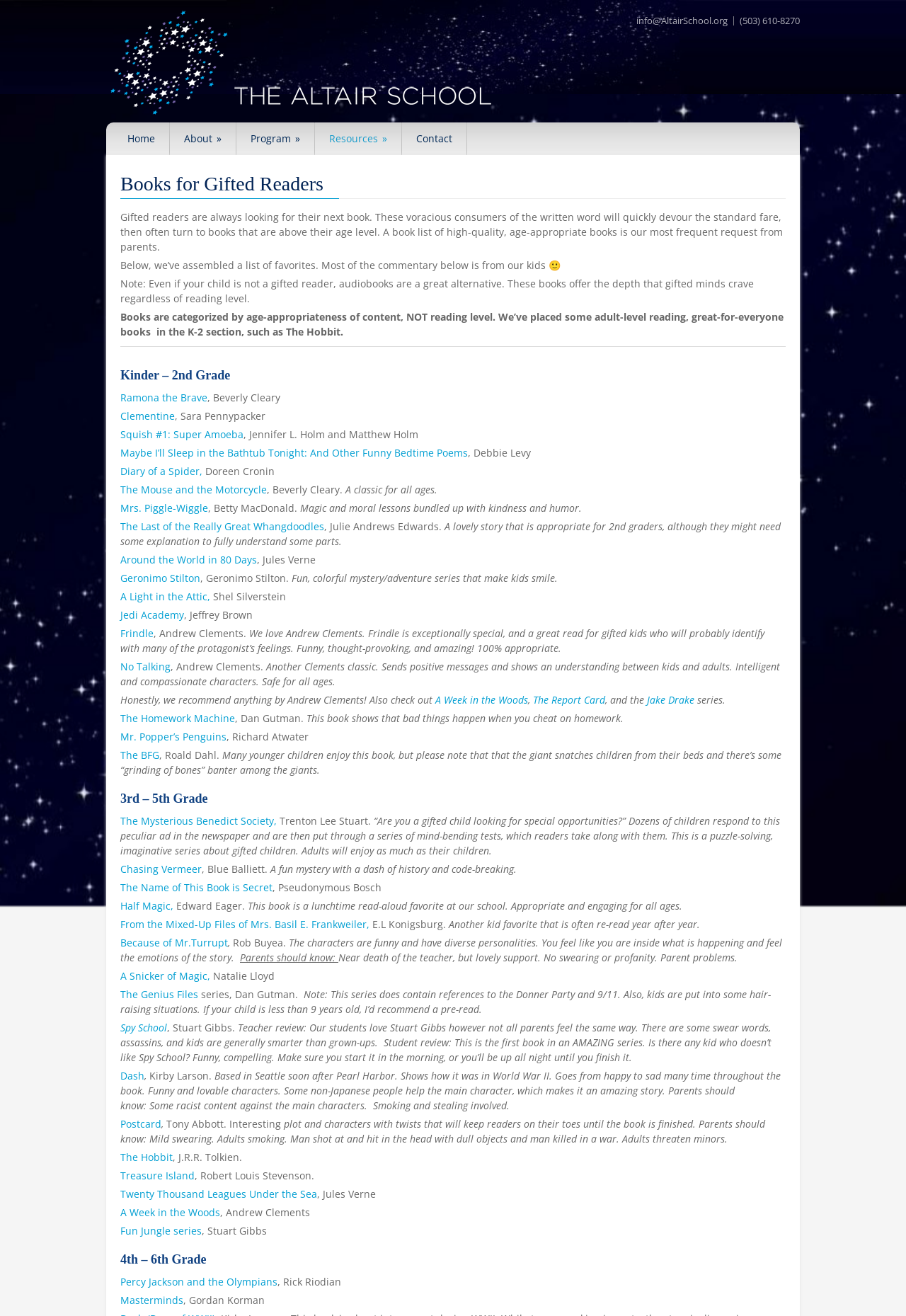Explain the webpage's layout and main content in detail.

The webpage is about book recommendations for gifted readers, categorized by age groups. At the top, there is a logo and a navigation menu with links to "Home", "About", "Program", "Resources", and "Contact". Below the navigation menu, there is a heading "Books for Gifted Readers" and a brief introduction to the purpose of the webpage.

The main content of the webpage is divided into two sections: "Kinder – 2nd Grade" and "3rd – 5th Grade". Each section lists several book recommendations with their titles, authors, and brief descriptions. The book titles are links, and the authors' names are listed next to the titles. The descriptions provide a brief summary of the book's content, its suitability for gifted readers, and sometimes additional comments or warnings about the book's themes or content.

In the "Kinder – 2nd Grade" section, there are 17 book recommendations, including "Ramona the Brave" by Beverly Cleary, "Clementine" by Sara Pennypacker, and "The Mouse and the Motorcycle" by Beverly Cleary. The descriptions highlight the books' engaging stories, moral lessons, and humor.

In the "3rd – 5th Grade" section, there are 7 book recommendations, including "The Mysterious Benedict Society" by Trenton Lee Stuart, "Chasing Vermeer" by Blue Balliett, and "From the Mixed-Up Files of Mrs. Basil E. Frankweiler" by E.L Konigsburg. The descriptions emphasize the books' imaginative stories, puzzle-solving, and historical themes.

Throughout the webpage, there are also some general comments and recommendations about the books, such as the importance of reading aloud to children and the suitability of certain books for all ages.